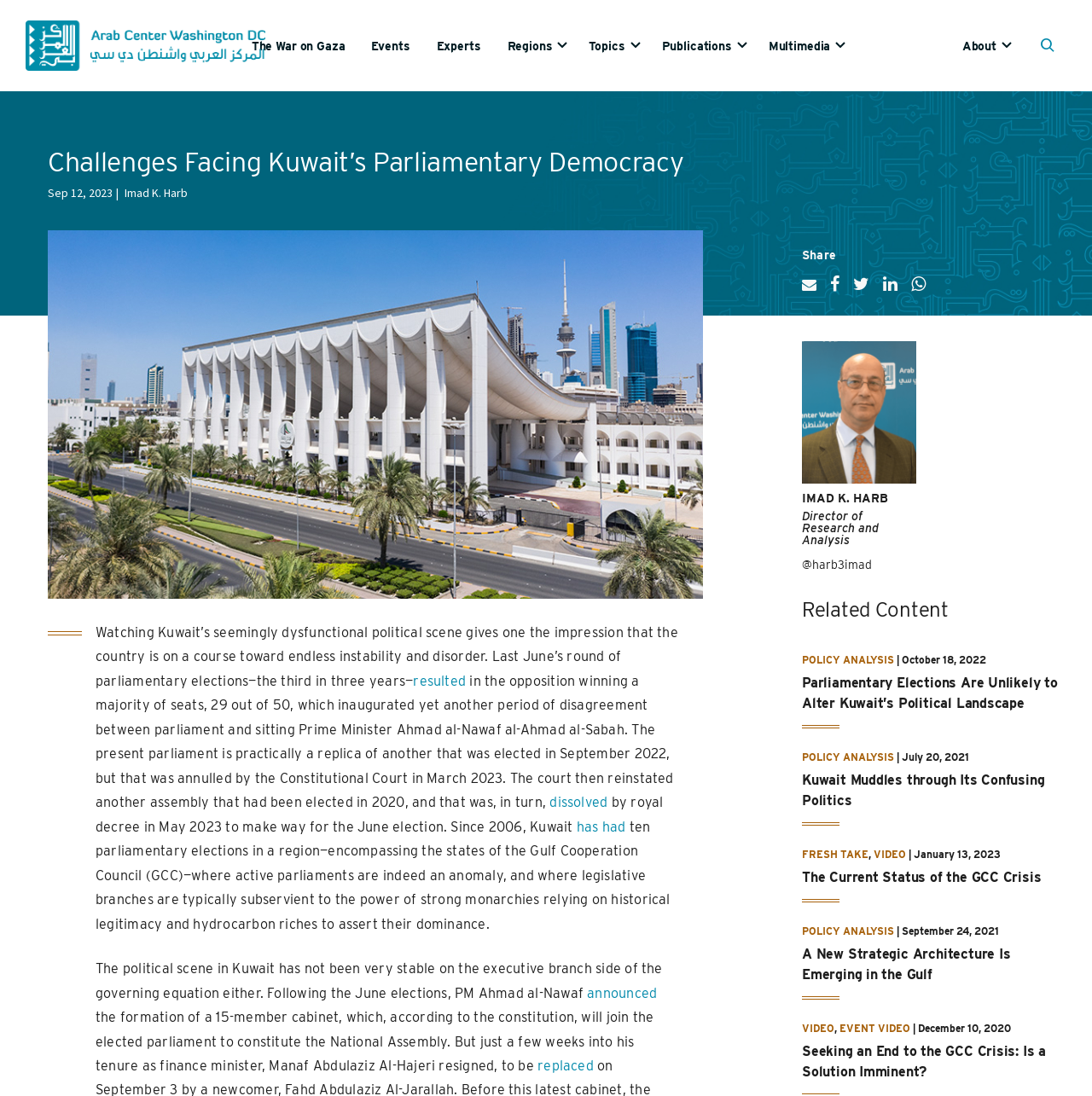Show the bounding box coordinates for the element that needs to be clicked to execute the following instruction: "Read the article by Imad K. Harb". Provide the coordinates in the form of four float numbers between 0 and 1, i.e., [left, top, right, bottom].

[0.114, 0.169, 0.172, 0.183]